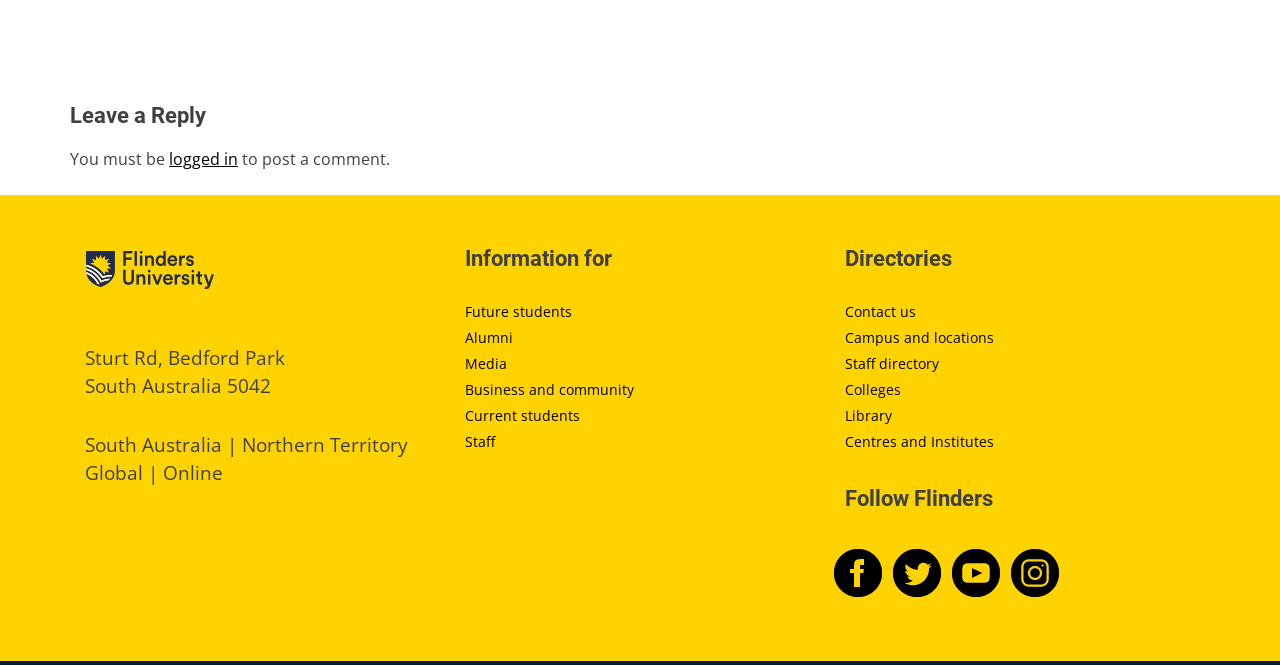Pinpoint the bounding box coordinates of the clickable element to carry out the following instruction: "Click on 'logged in' to access the comment section."

[0.132, 0.222, 0.186, 0.255]